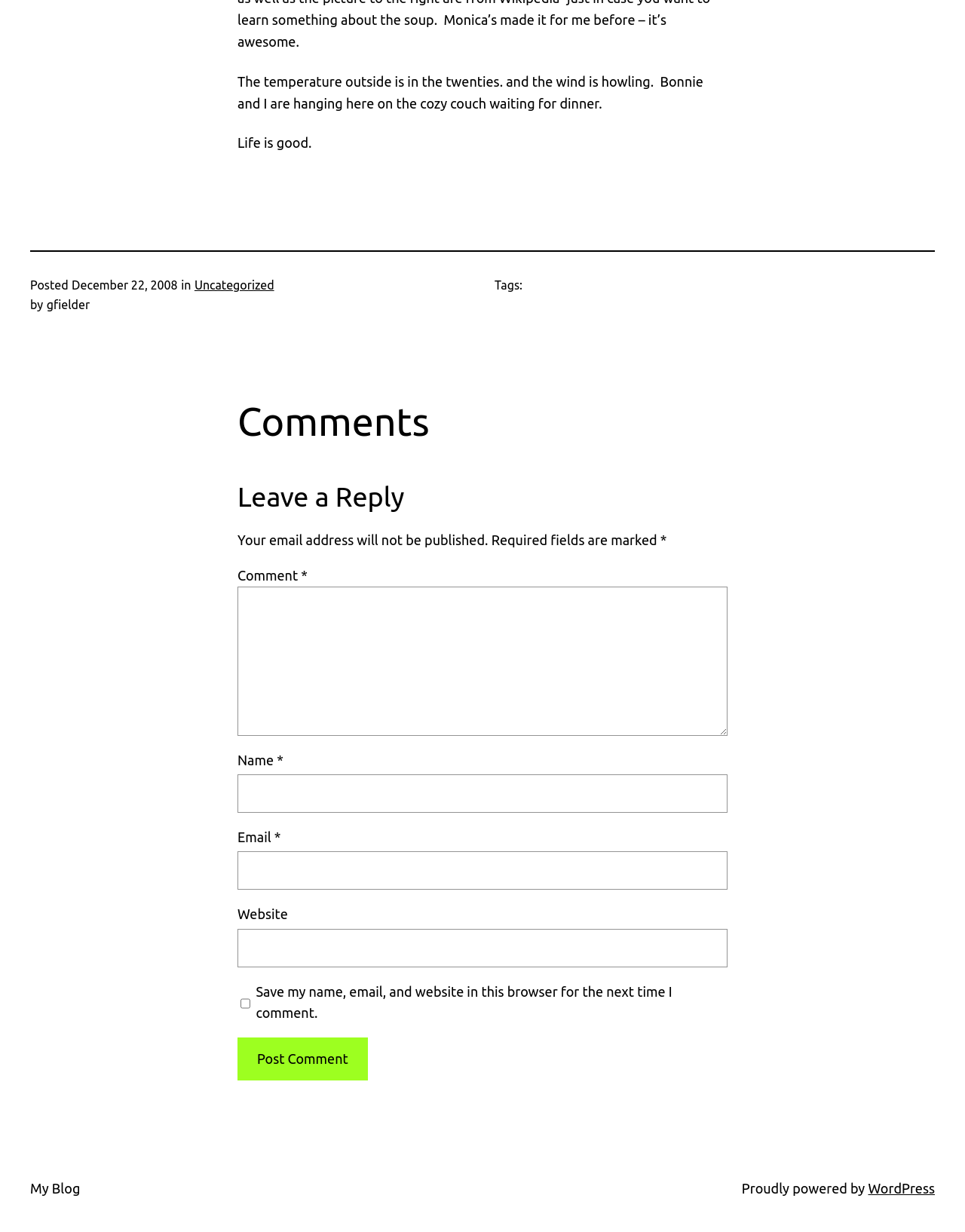Please identify the bounding box coordinates of the region to click in order to complete the given instruction: "Leave a comment". The coordinates should be four float numbers between 0 and 1, i.e., [left, top, right, bottom].

[0.246, 0.388, 0.754, 0.419]